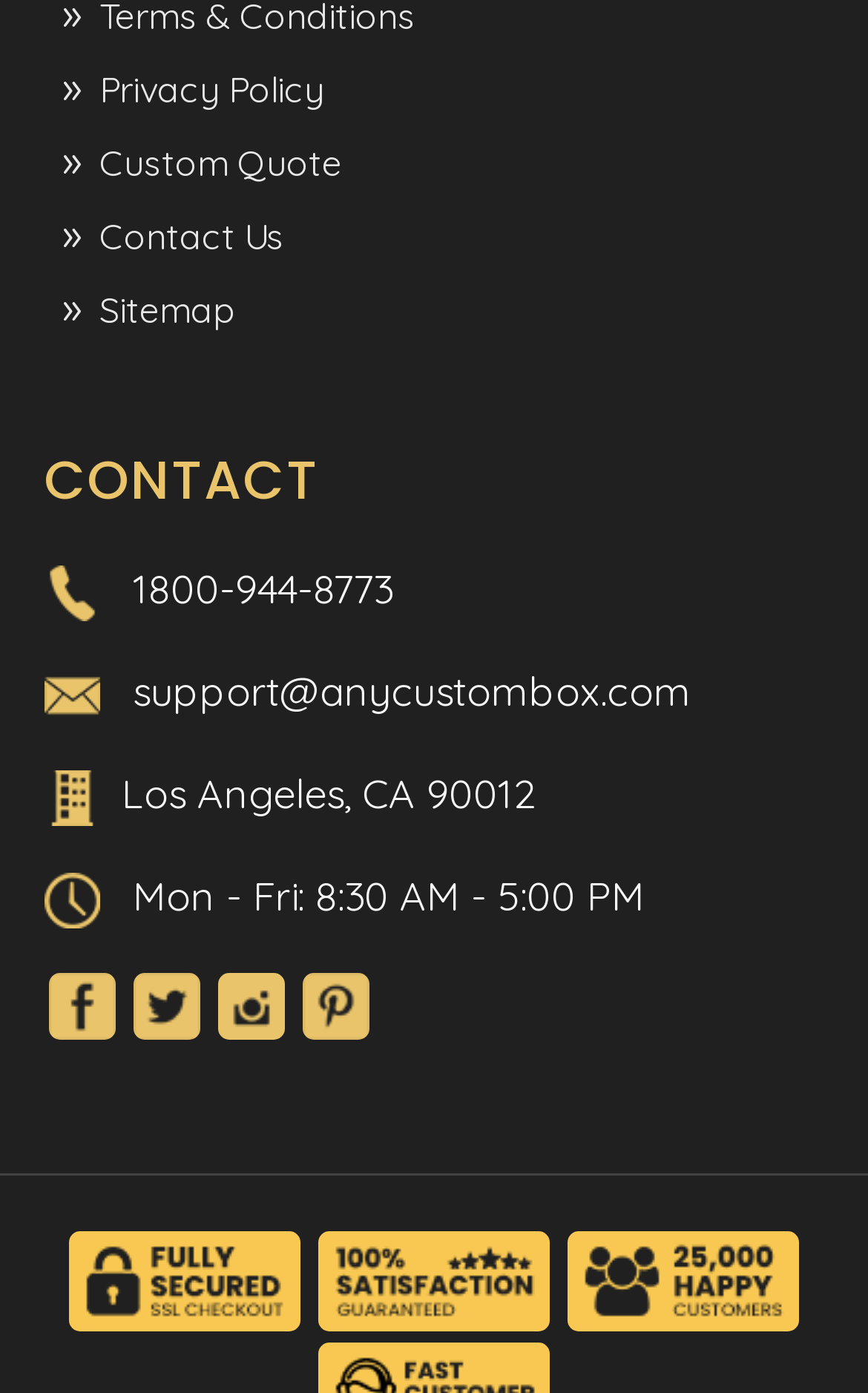Provide a one-word or one-phrase answer to the question:
How many social media links are there?

4